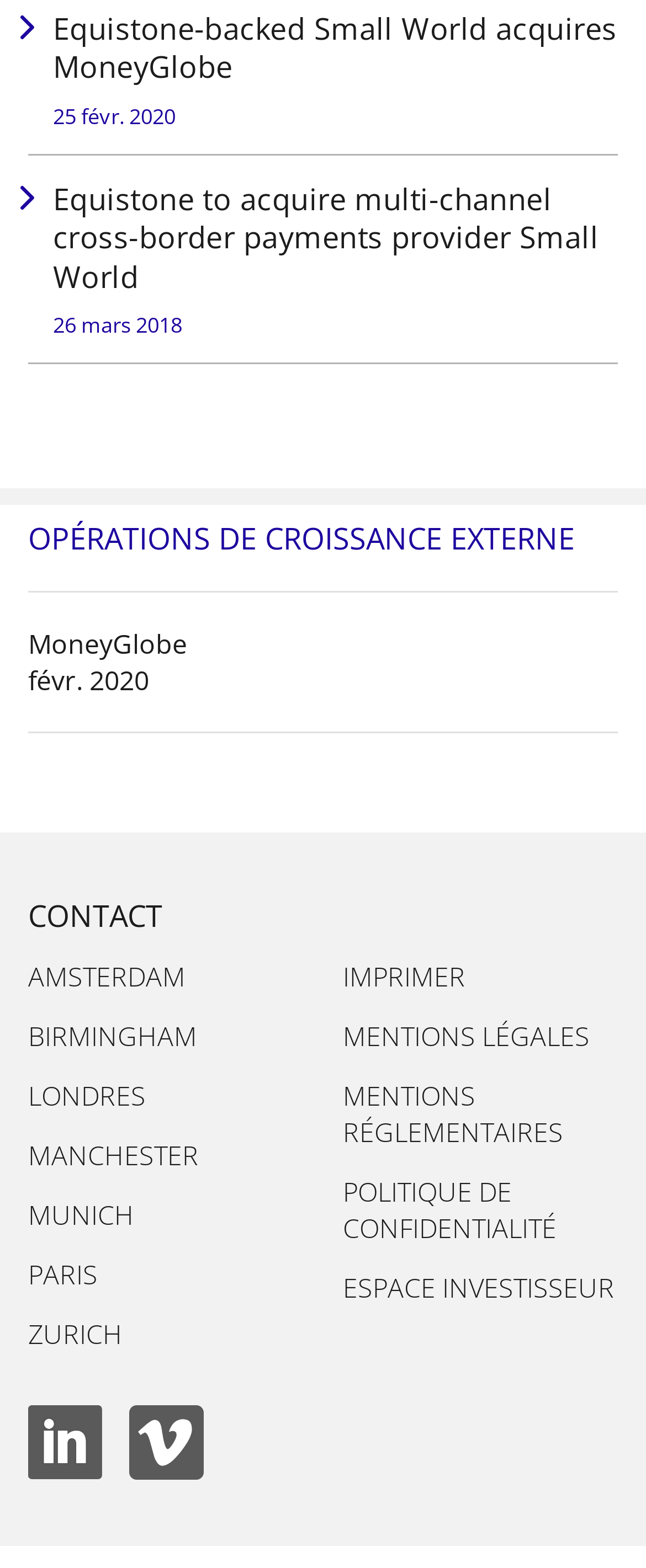Extract the bounding box coordinates for the UI element described by the text: "Paris". The coordinates should be in the form of [left, top, right, bottom] with values between 0 and 1.

[0.044, 0.794, 0.151, 0.832]